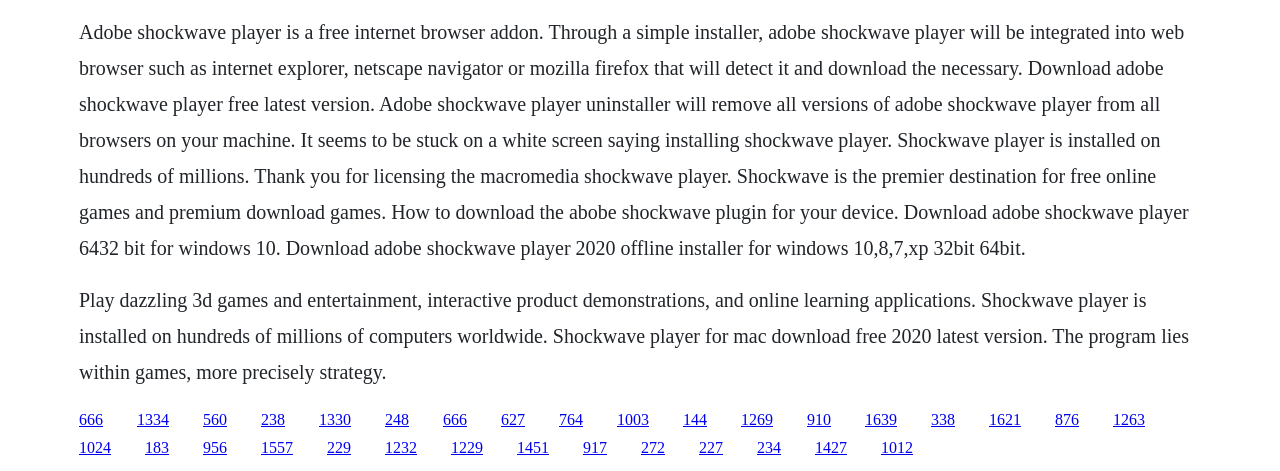Respond with a single word or phrase for the following question: 
How many links are available on the webpage?

50